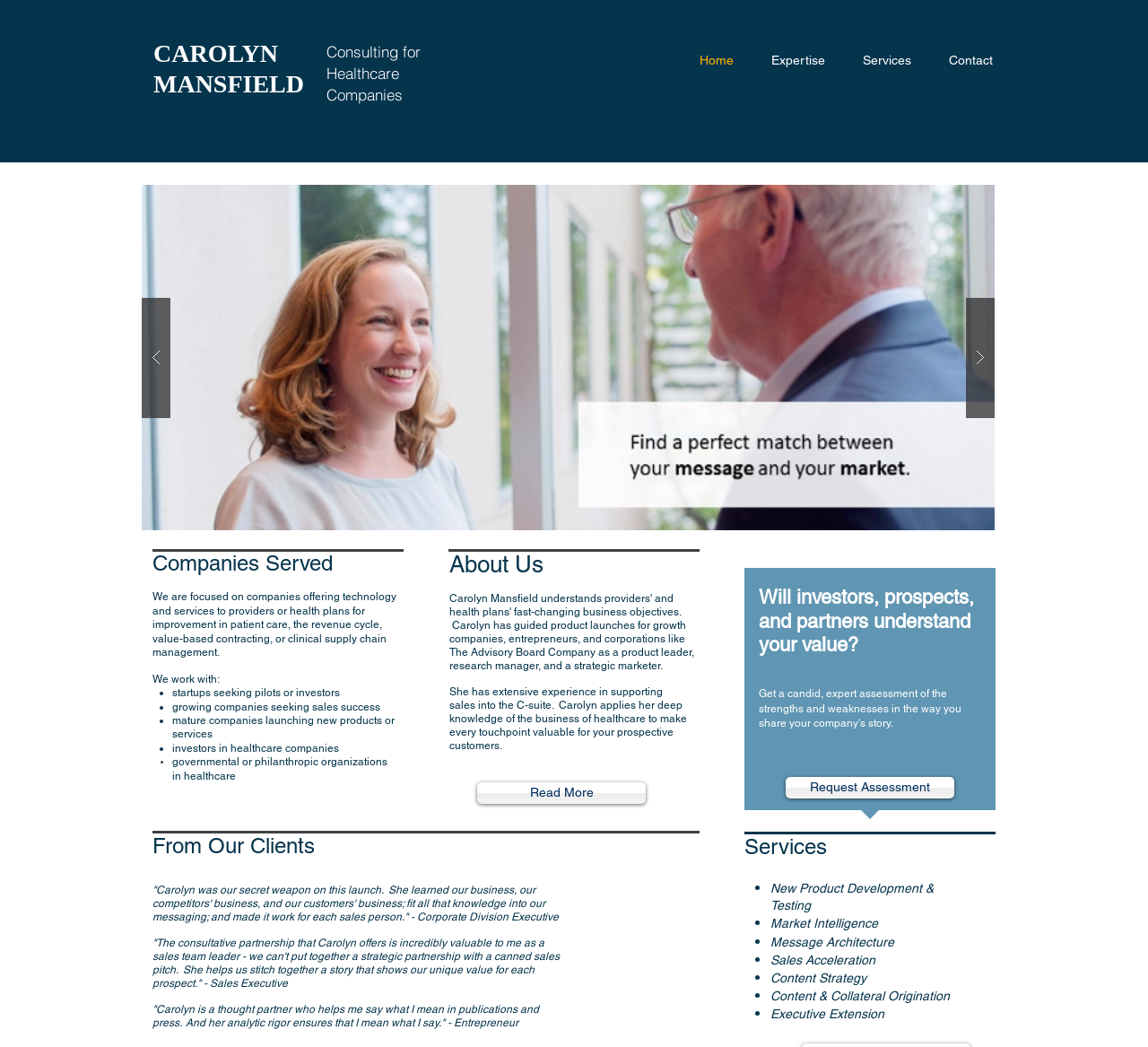What services does the company offer?
Observe the image and answer the question with a one-word or short phrase response.

Several services